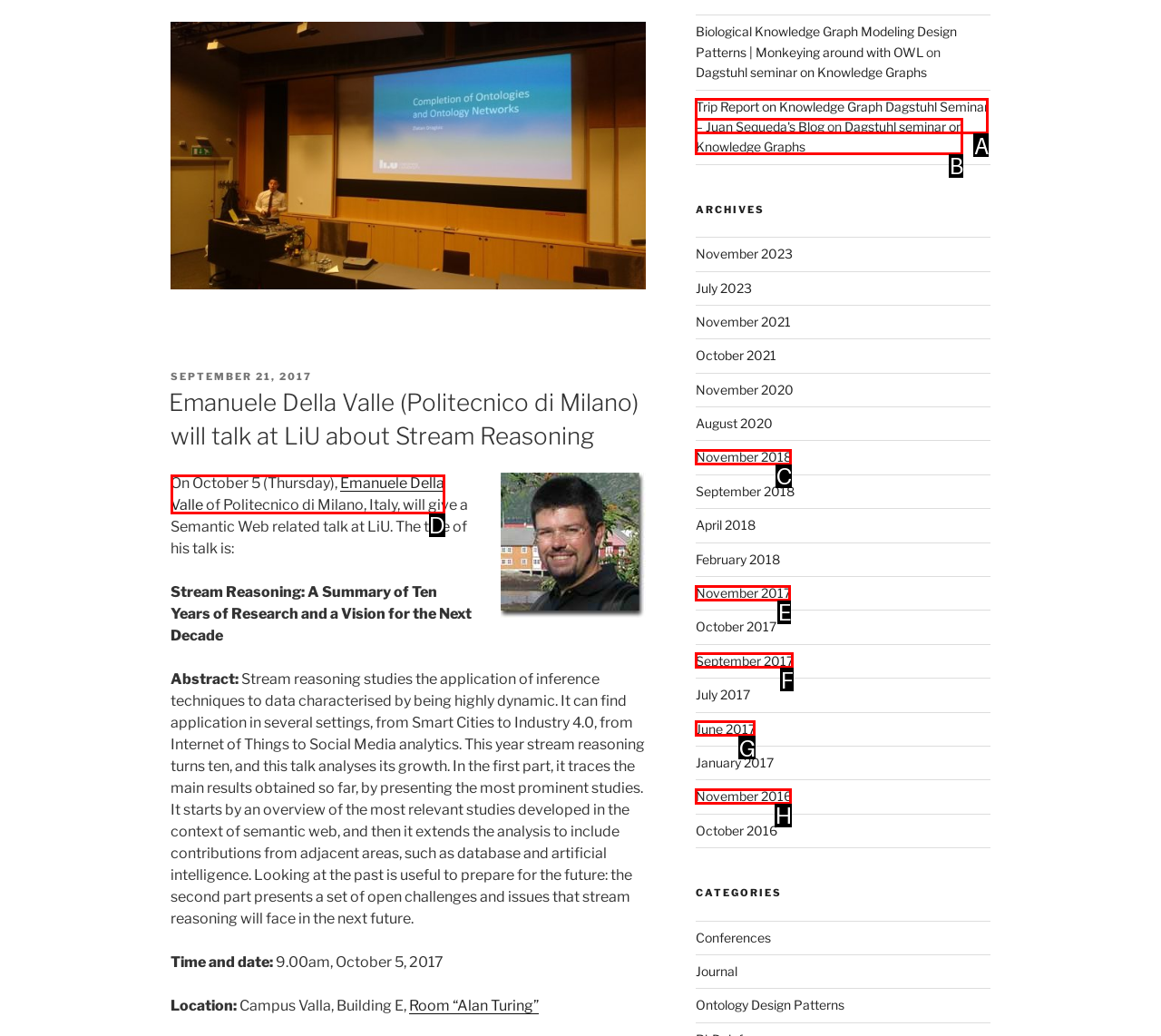Tell me which one HTML element I should click to complete the following task: View the archives for November 2017
Answer with the option's letter from the given choices directly.

E